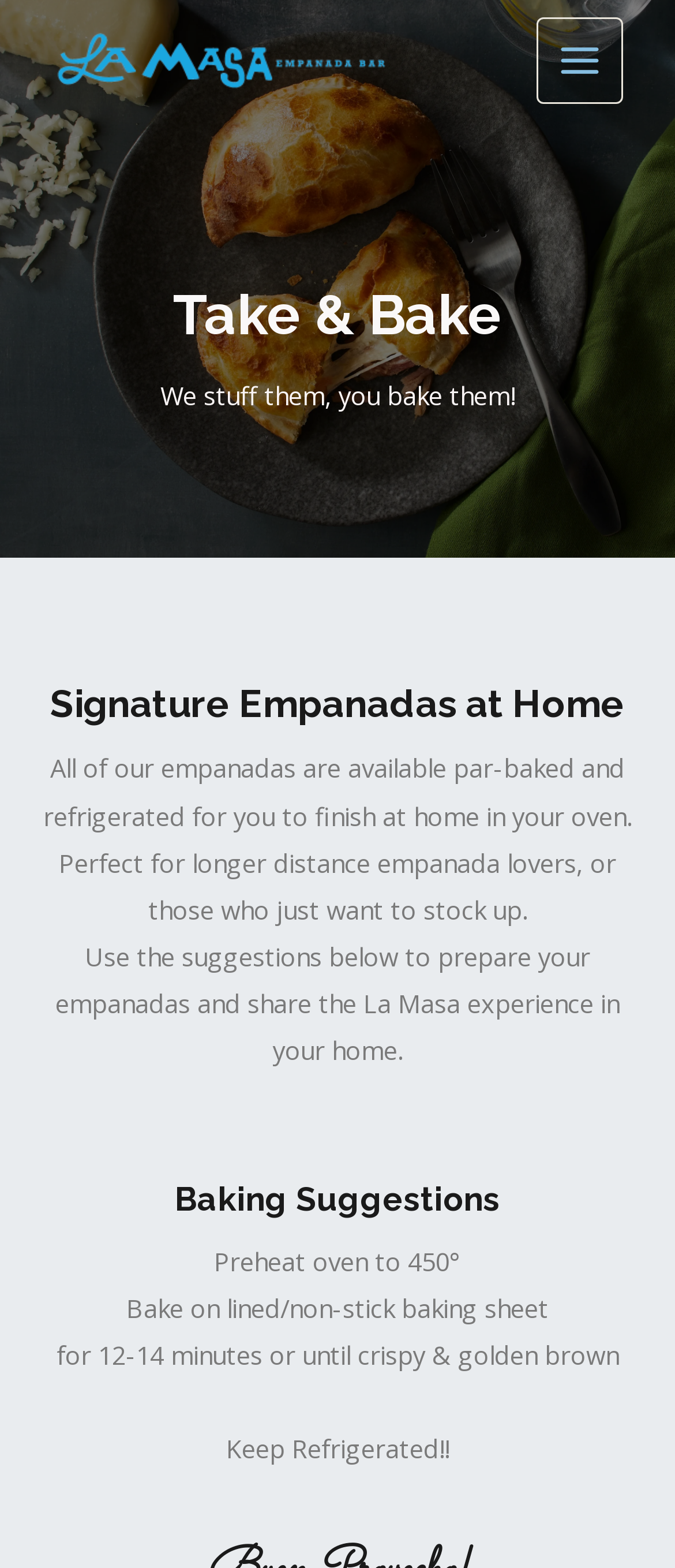What should be done with the empanadas after baking?
Give a one-word or short-phrase answer derived from the screenshot.

Keep Refrigerated